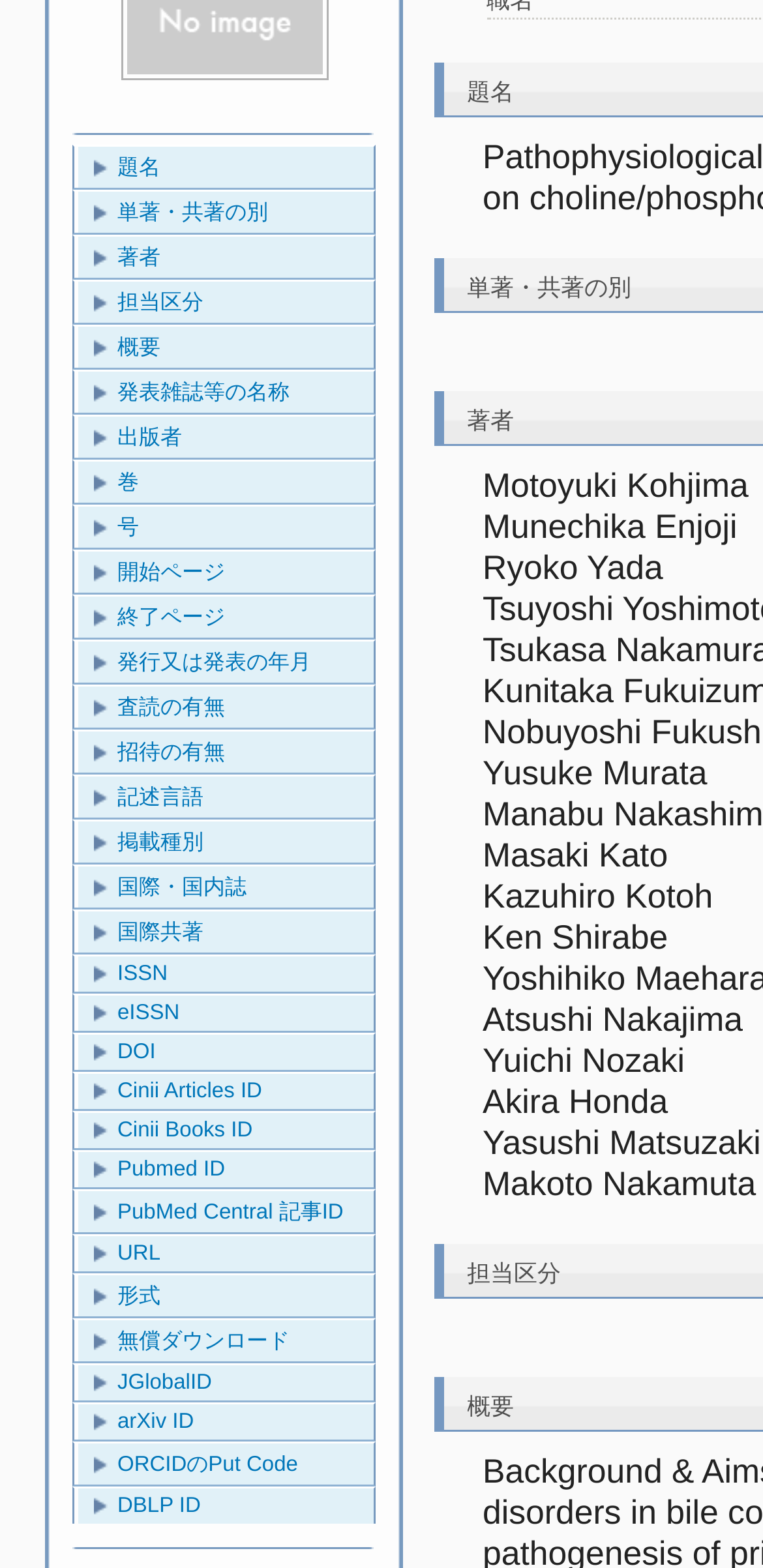Determine the bounding box coordinates (top-left x, top-left y, bottom-right x, bottom-right y) of the UI element described in the following text: arXiv ID

[0.103, 0.896, 0.49, 0.918]